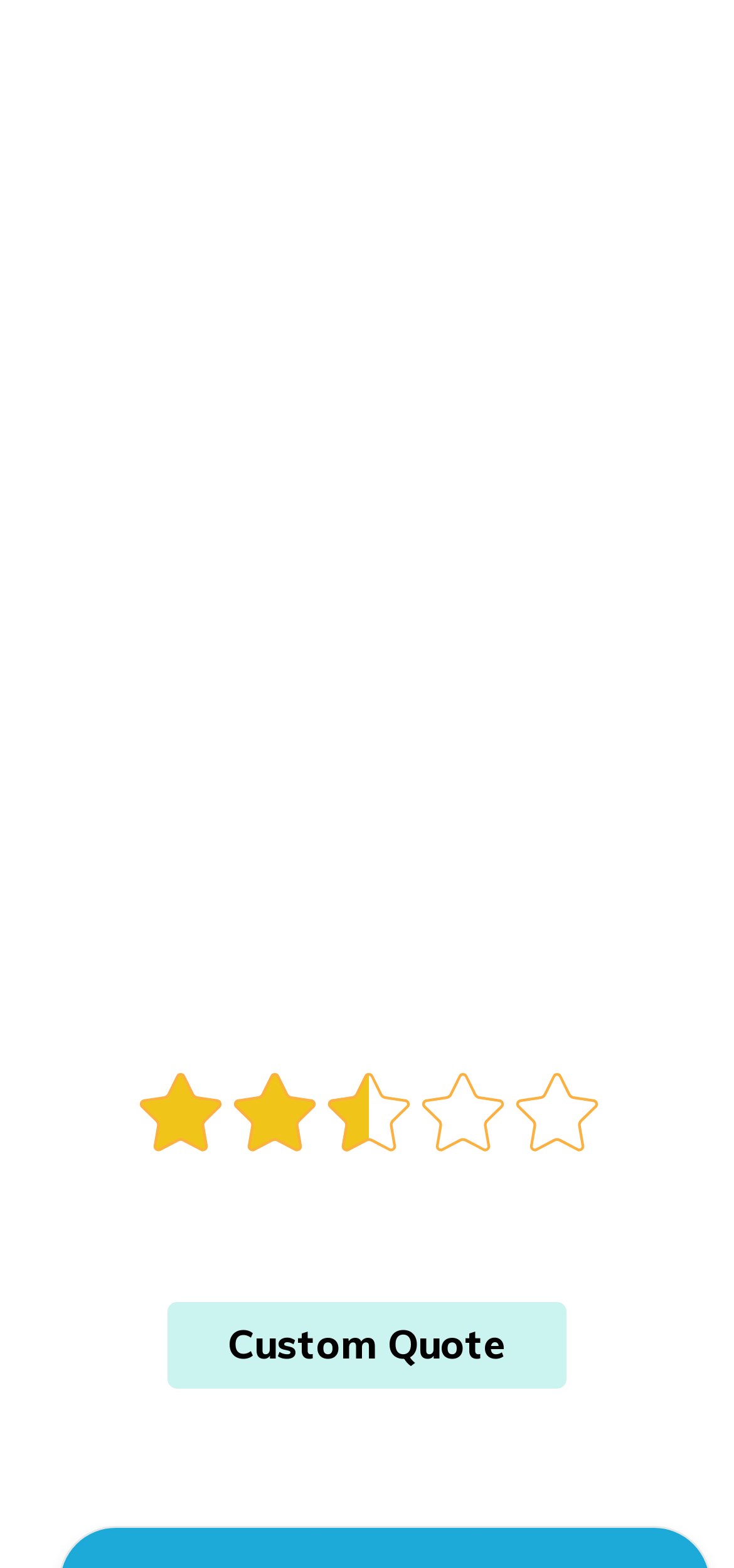Find the bounding box of the element with the following description: "Custom Quote". The coordinates must be four float numbers between 0 and 1, formatted as [left, top, right, bottom].

[0.228, 0.831, 0.772, 0.886]